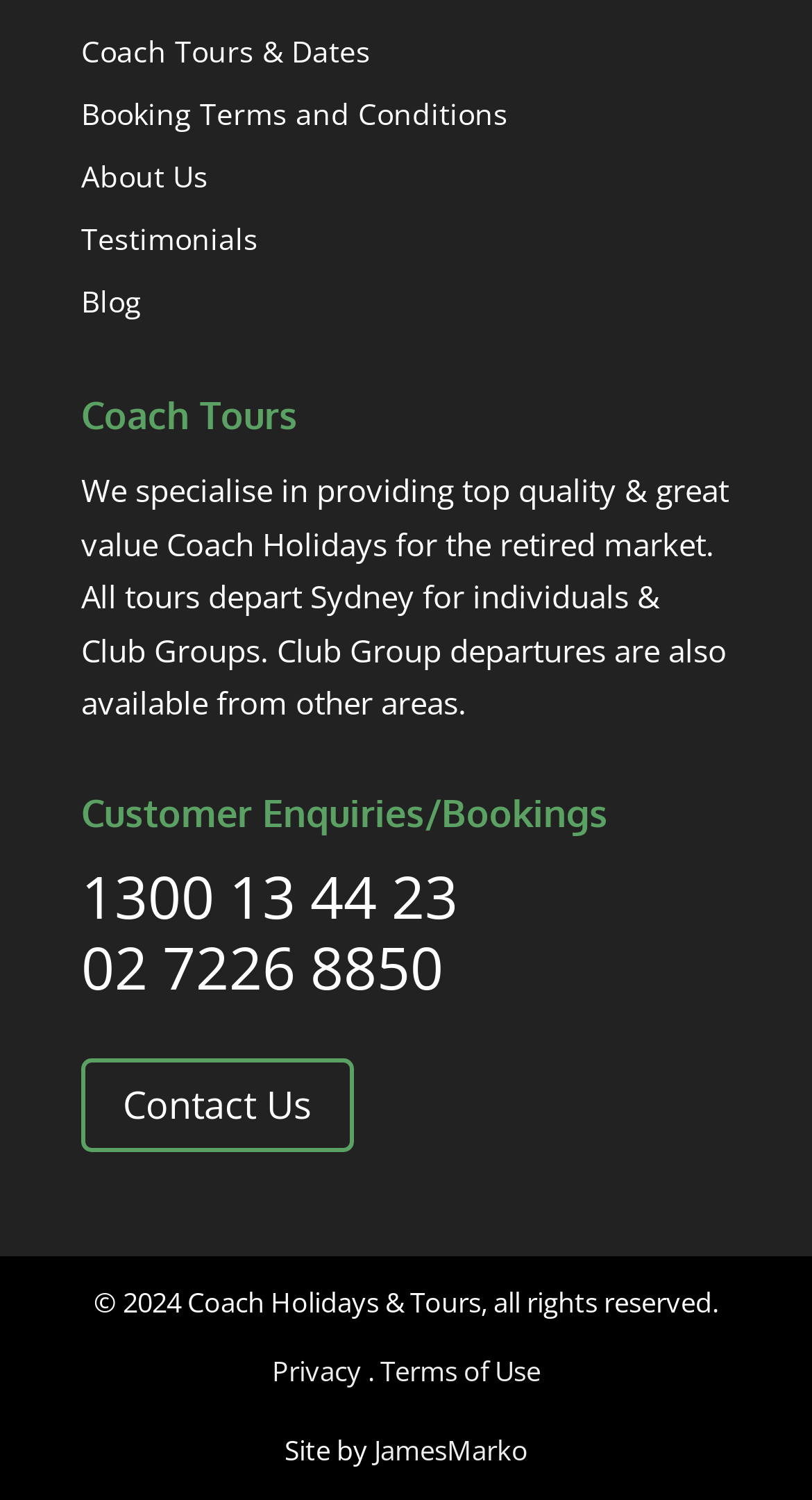Pinpoint the bounding box coordinates of the clickable element needed to complete the instruction: "Contact Us". The coordinates should be provided as four float numbers between 0 and 1: [left, top, right, bottom].

[0.1, 0.706, 0.436, 0.769]